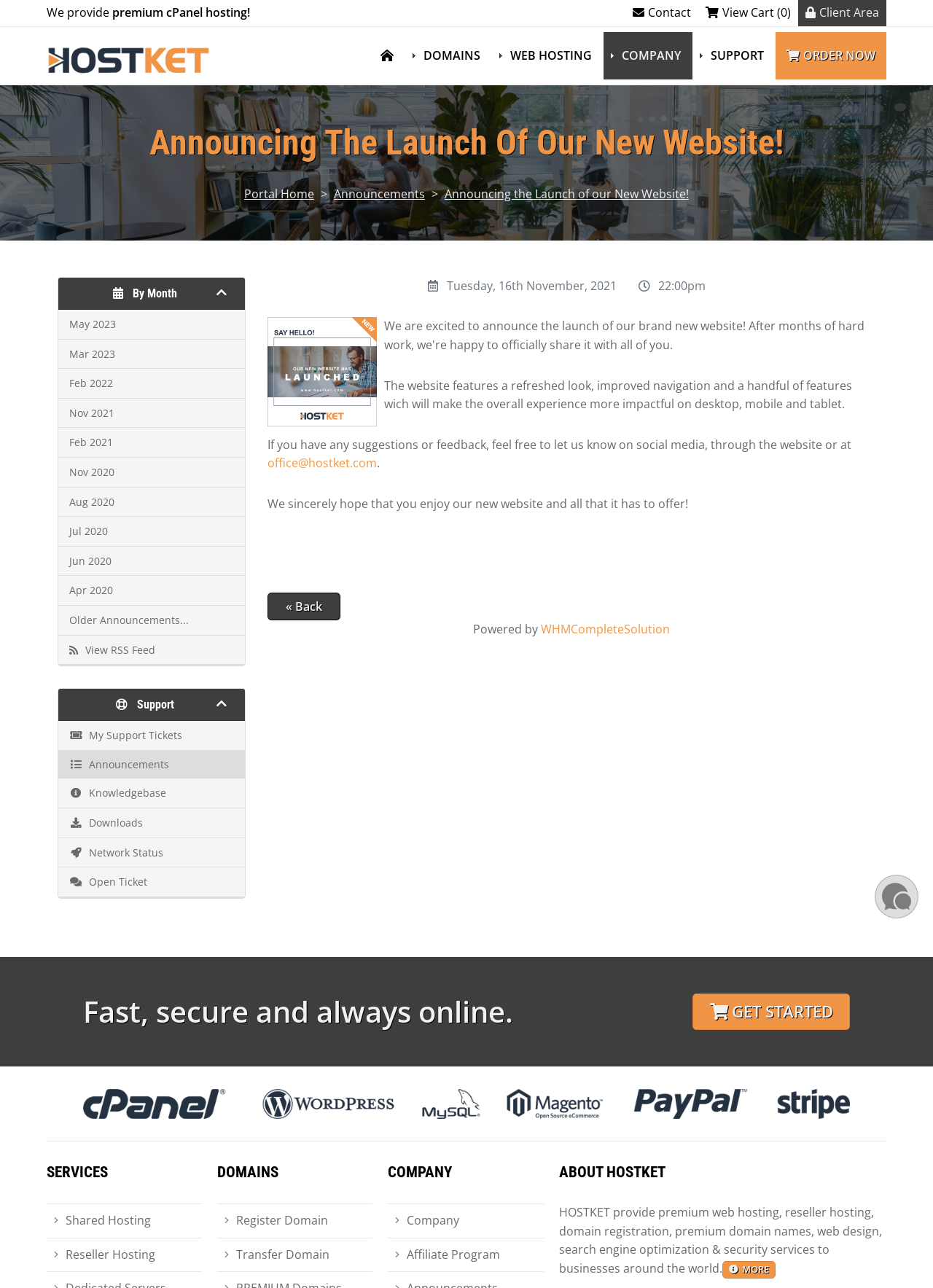Pinpoint the bounding box coordinates of the clickable element needed to complete the instruction: "Order Now". The coordinates should be provided as four float numbers between 0 and 1: [left, top, right, bottom].

[0.831, 0.025, 0.95, 0.061]